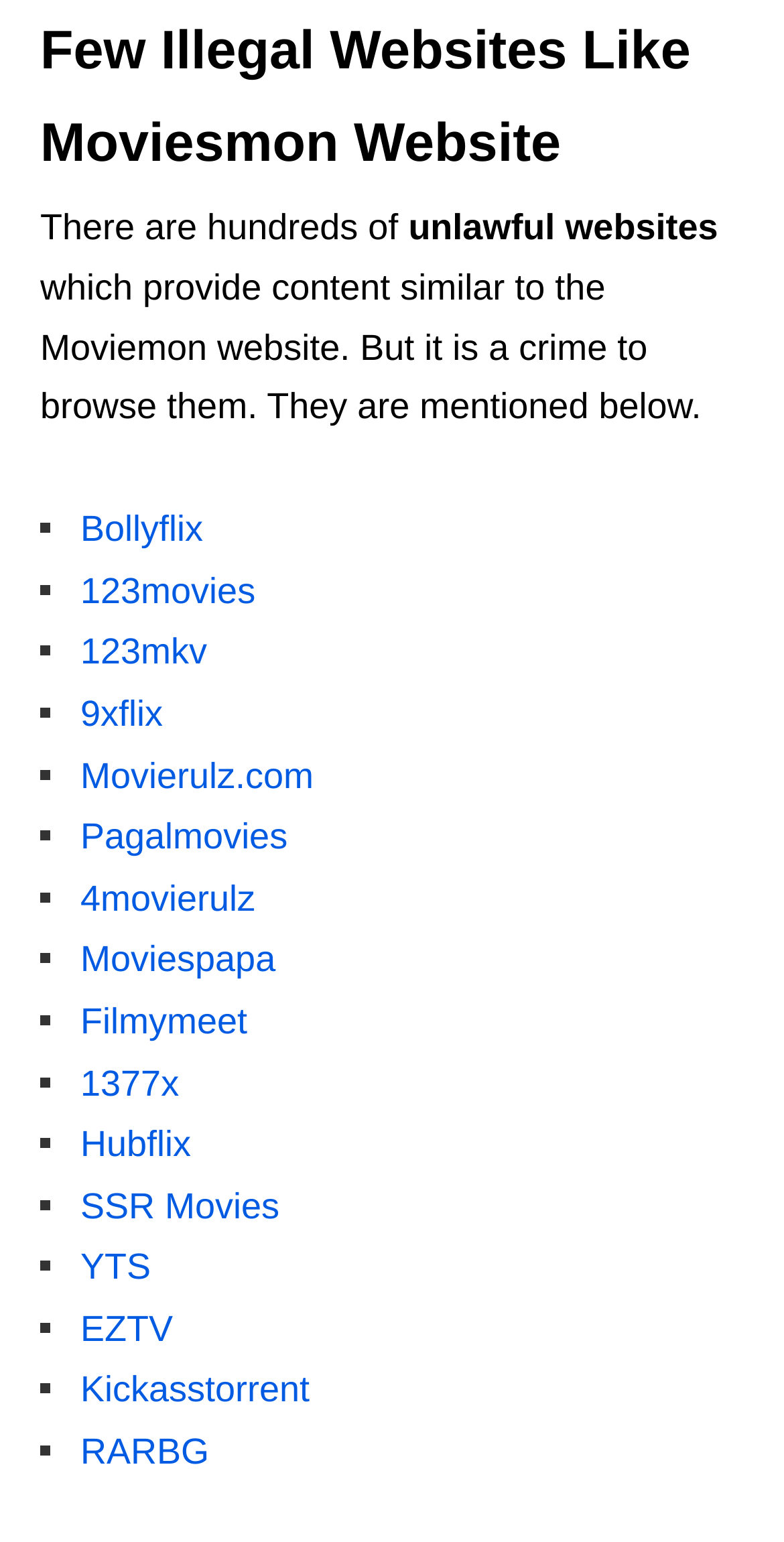Please specify the coordinates of the bounding box for the element that should be clicked to carry out this instruction: "access 1377x". The coordinates must be four float numbers between 0 and 1, formatted as [left, top, right, bottom].

[0.103, 0.689, 0.228, 0.715]